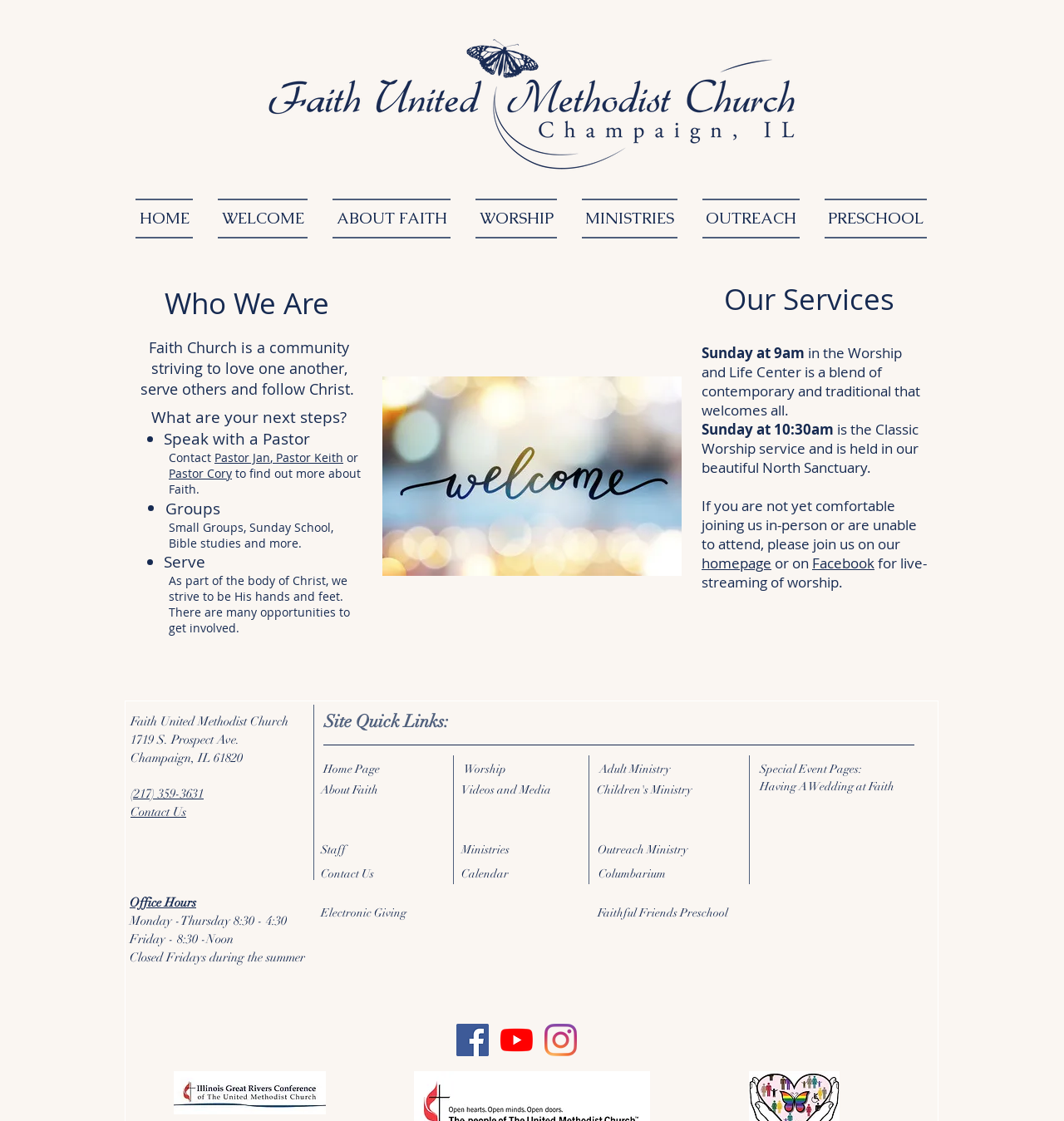Please identify the bounding box coordinates of the area I need to click to accomplish the following instruction: "Contact Pastor Jan".

[0.202, 0.401, 0.254, 0.415]